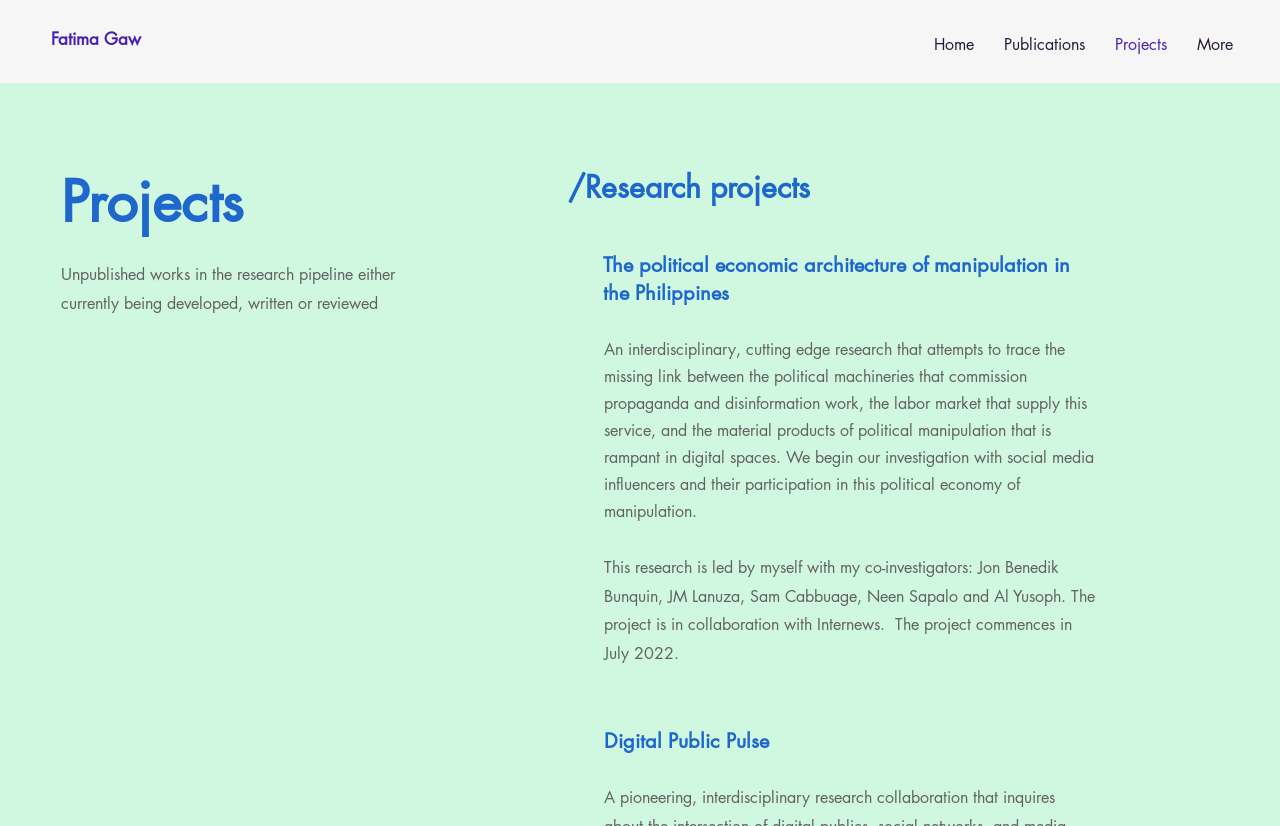From the screenshot, find the bounding box of the UI element matching this description: "Fatima Gaw". Supply the bounding box coordinates in the form [left, top, right, bottom], each a float between 0 and 1.

[0.02, 0.024, 0.13, 0.073]